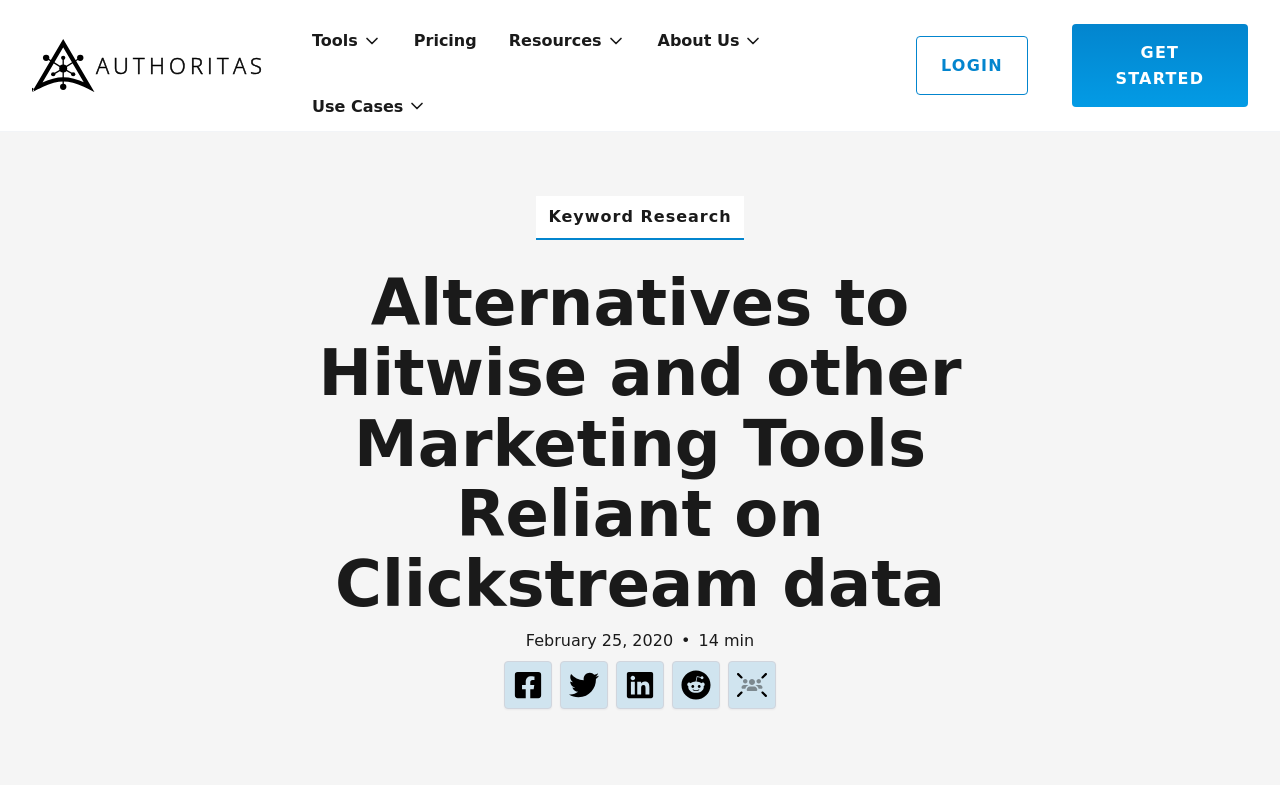Offer a meticulous description of the webpage's structure and content.

The webpage is about Authoritas, a provider of alternatives to Hitwise and other marketing tools reliant on clickstream data. At the top left, there is a logo of Authoritas, accompanied by a "home" link. To the right of the logo, there are four buttons: "Tools", "Pricing", "Resources", and "About Us", each with a dropdown menu. Below these buttons, there is a "Use Cases" button with a dropdown menu.

On the right side of the page, there are two prominent links: "LOGIN" and "GET STARTED". Below these links, there is a heading that reads "Alternatives to Hitwise and other Marketing Tools Reliant on Clickstream data". 

Further down the page, there is a section with a link to "Keyword Research" and a heading that appears to be a blog post or article, dated February 25, 2020, with a reading time of 14 minutes. Below this section, there are social media links to Facebook, Twitter, LinkedIn, Reddit, and The Optimisers - SEO Community, each represented by an icon.